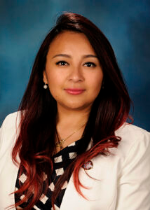What is the color of Rep. Dagmara Avelar's blazer?
From the image, respond using a single word or phrase.

White